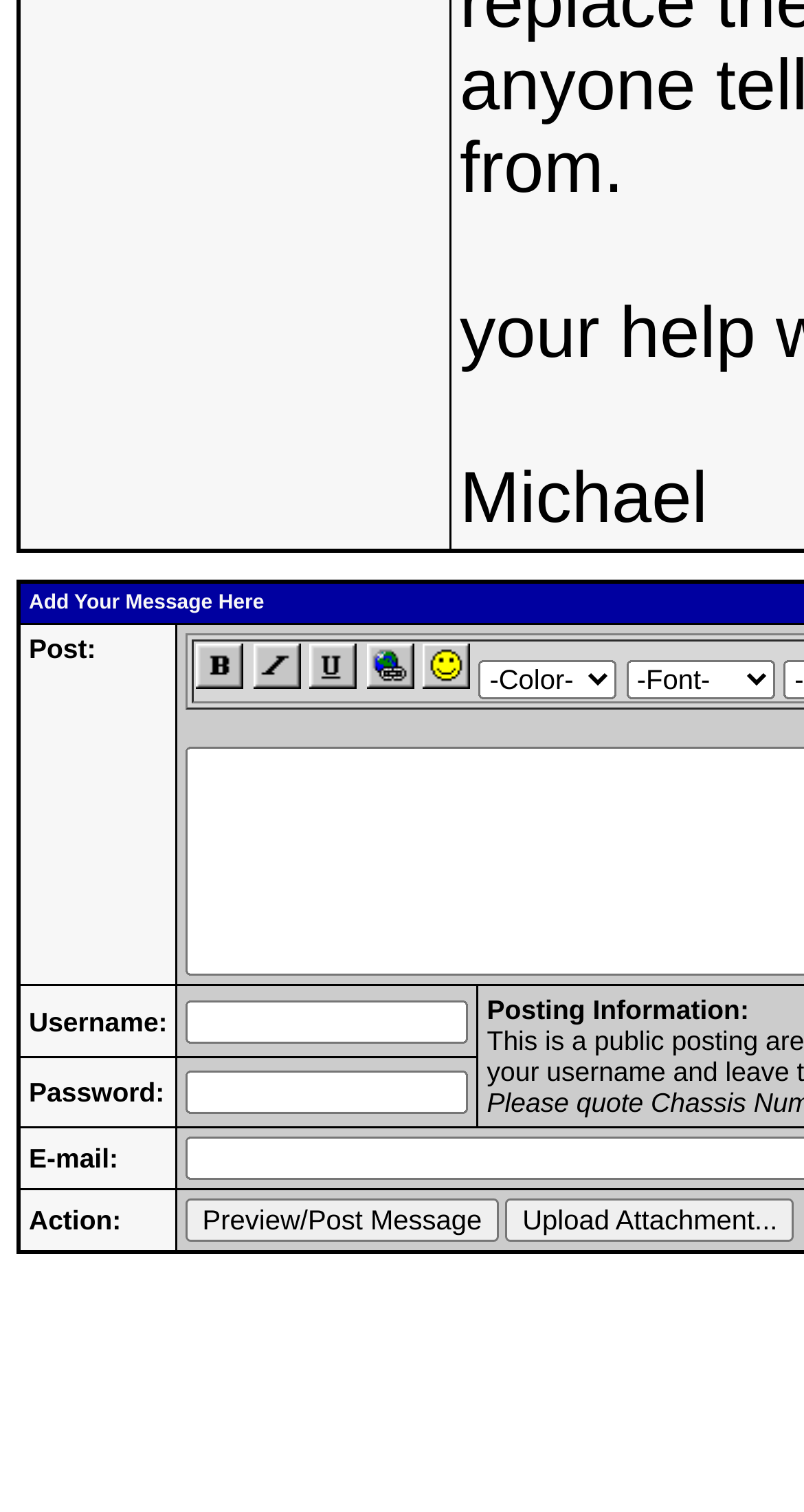Find the bounding box coordinates of the element's region that should be clicked in order to follow the given instruction: "Enter password". The coordinates should consist of four float numbers between 0 and 1, i.e., [left, top, right, bottom].

[0.231, 0.708, 0.583, 0.737]